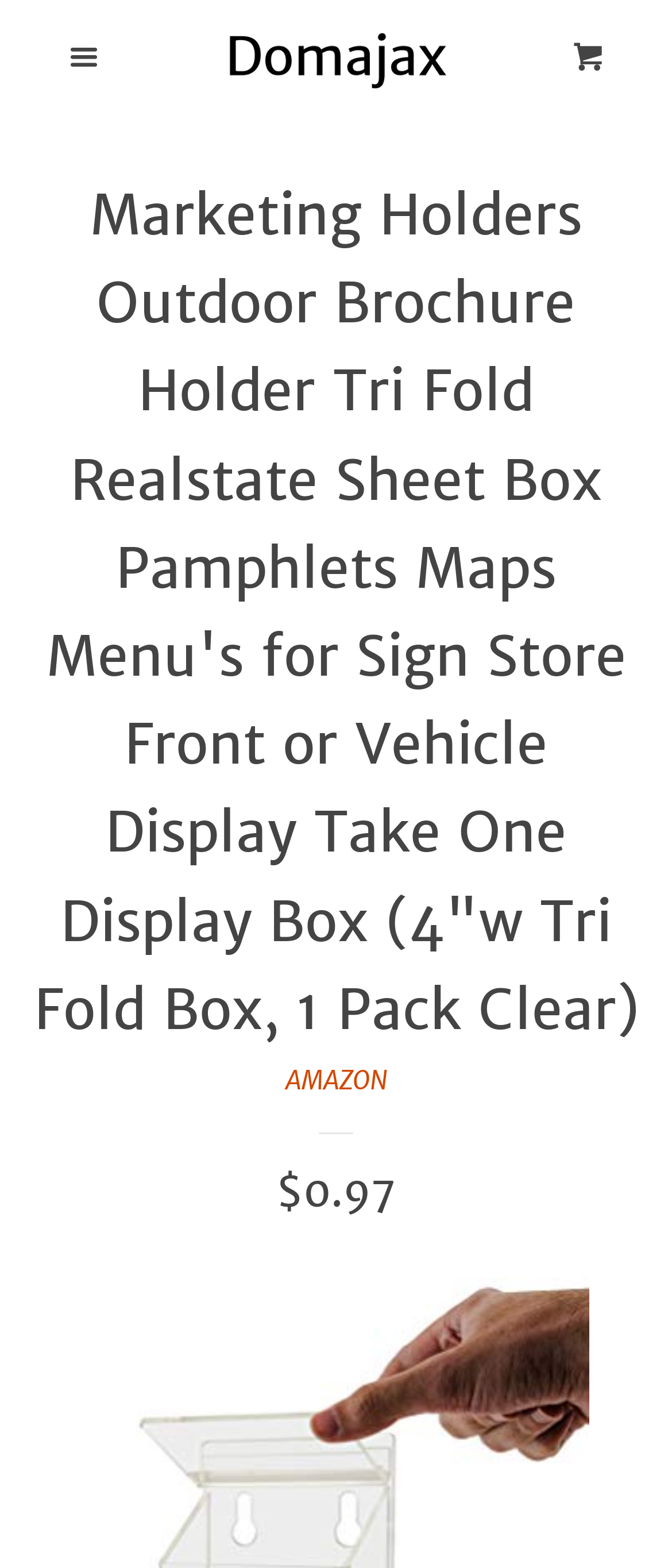Find and provide the bounding box coordinates for the UI element described here: "Menu". The coordinates should be given as four float numbers between 0 and 1: [left, top, right, bottom].

[0.0, 0.0, 0.25, 0.077]